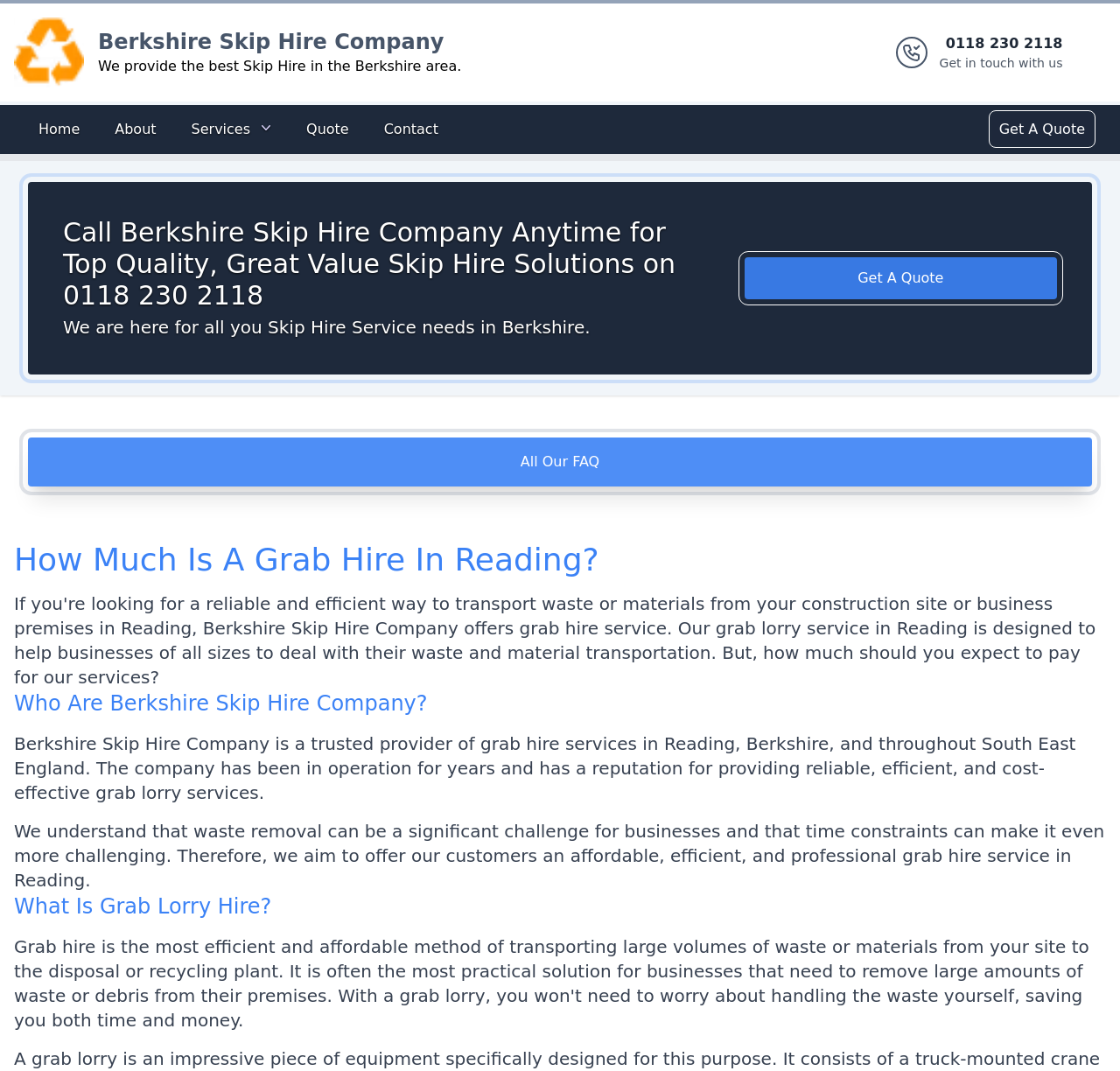Locate the bounding box coordinates of the element that should be clicked to fulfill the instruction: "Explore the Galisteo Basin Watershed".

None